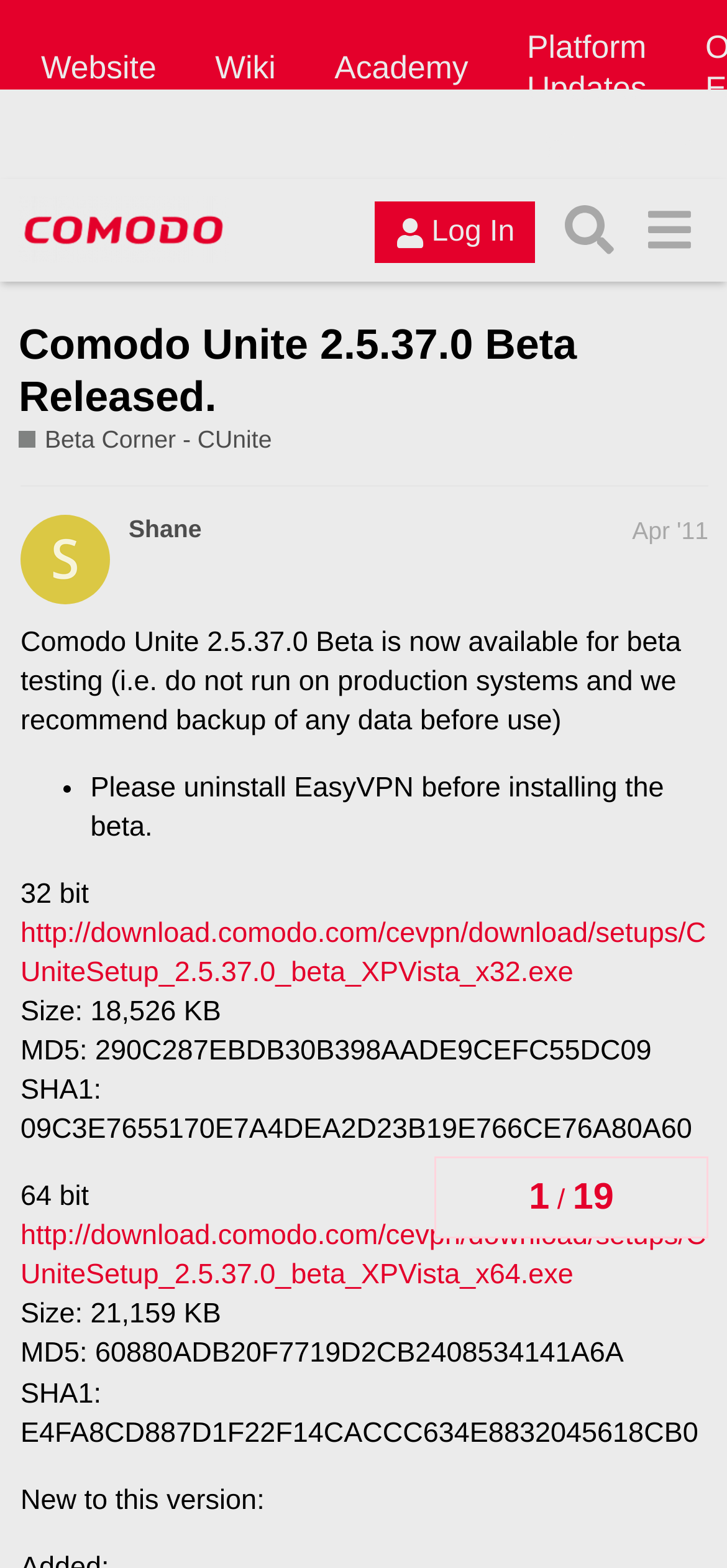Please specify the bounding box coordinates for the clickable region that will help you carry out the instruction: "View the 'Platform Updates' page".

[0.694, 0.01, 0.92, 0.076]